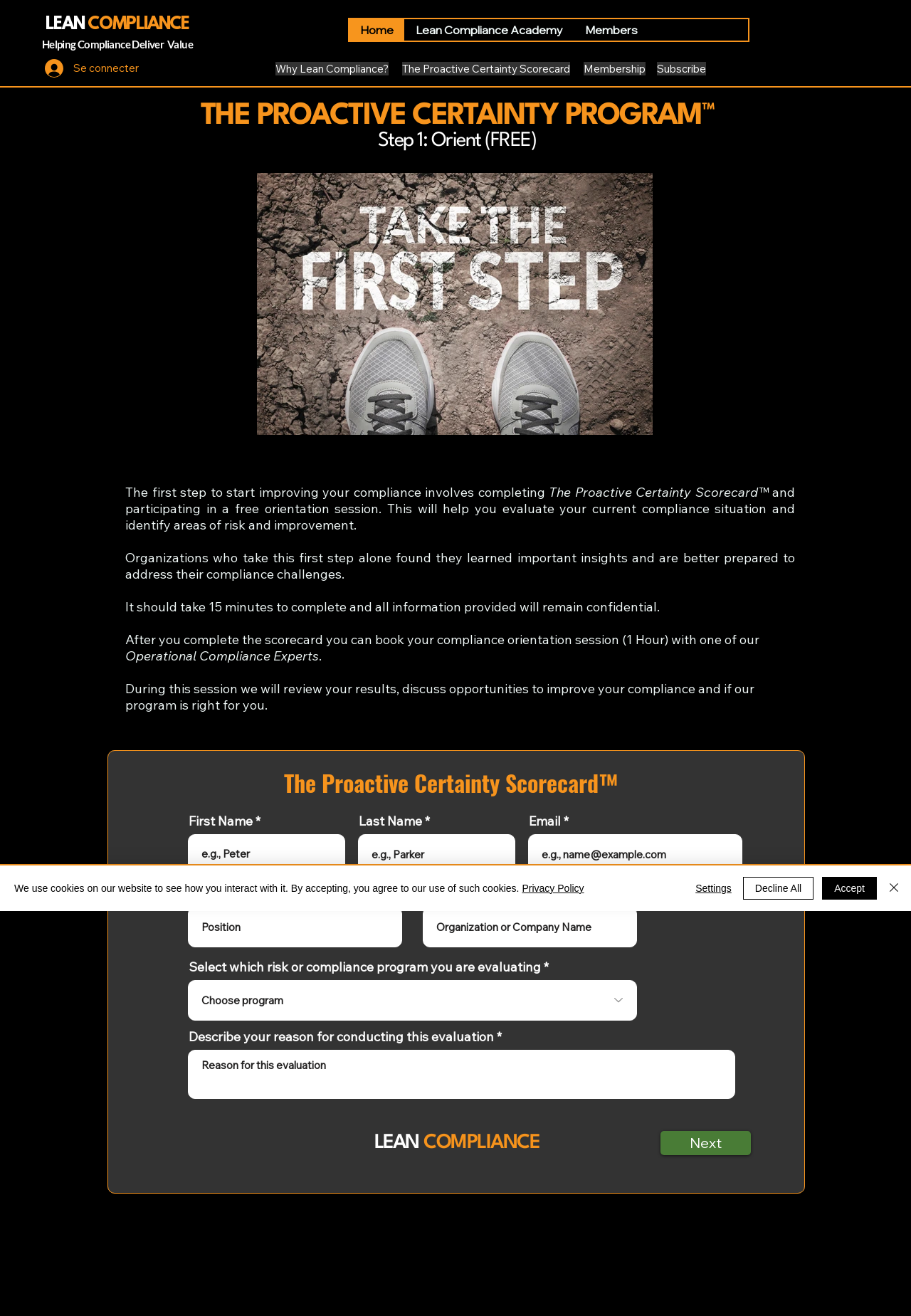From the webpage screenshot, predict the bounding box of the UI element that matches this description: "Helping Compliance Deliver Value".

[0.046, 0.029, 0.212, 0.039]